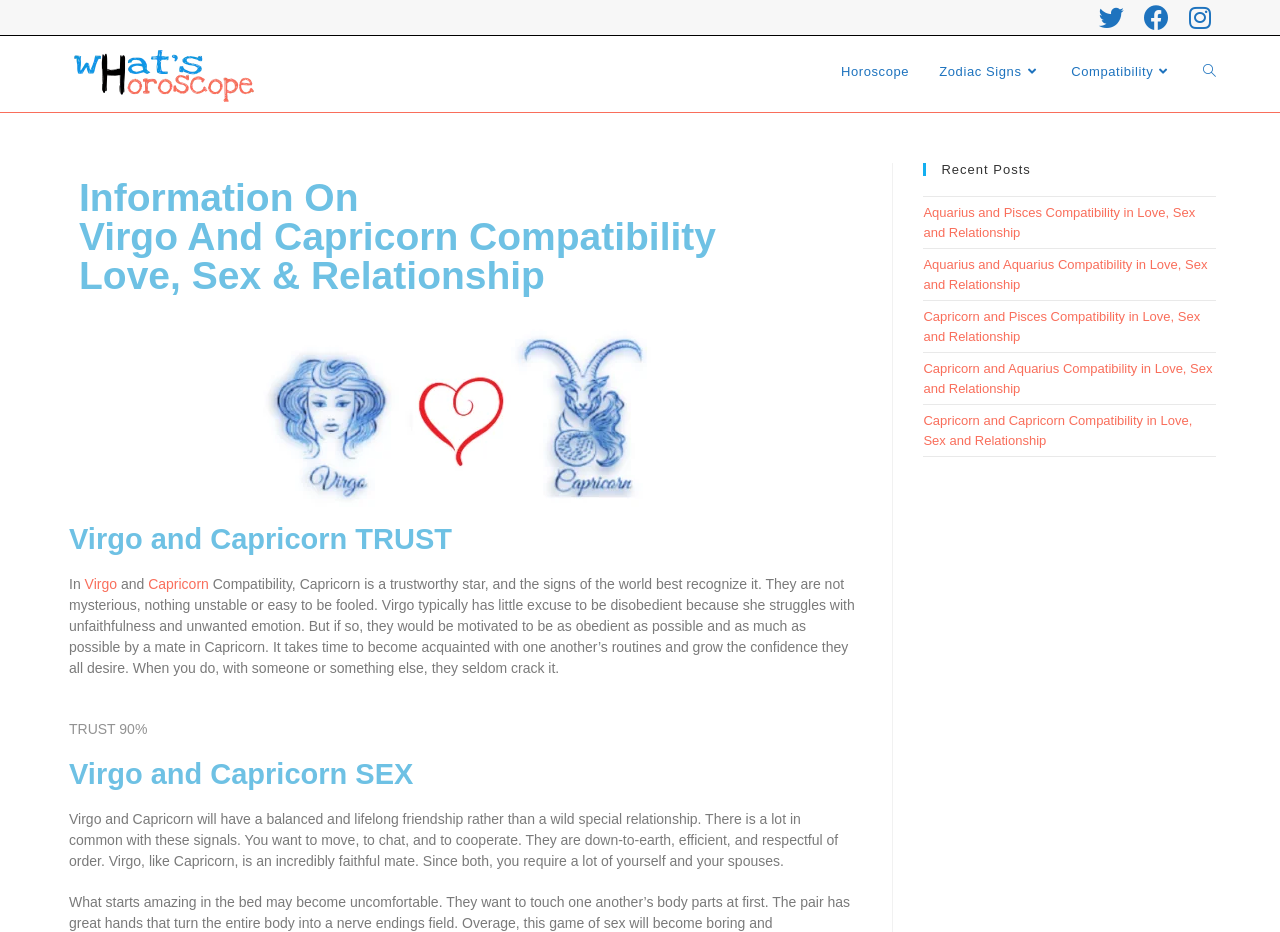By analyzing the image, answer the following question with a detailed response: What are the common characteristics of Virgo and Capricorn?

According to the webpage, Virgo and Capricorn are described as 'down-to-earth, efficient, and respectful of order'. This suggests that they share these common characteristics.